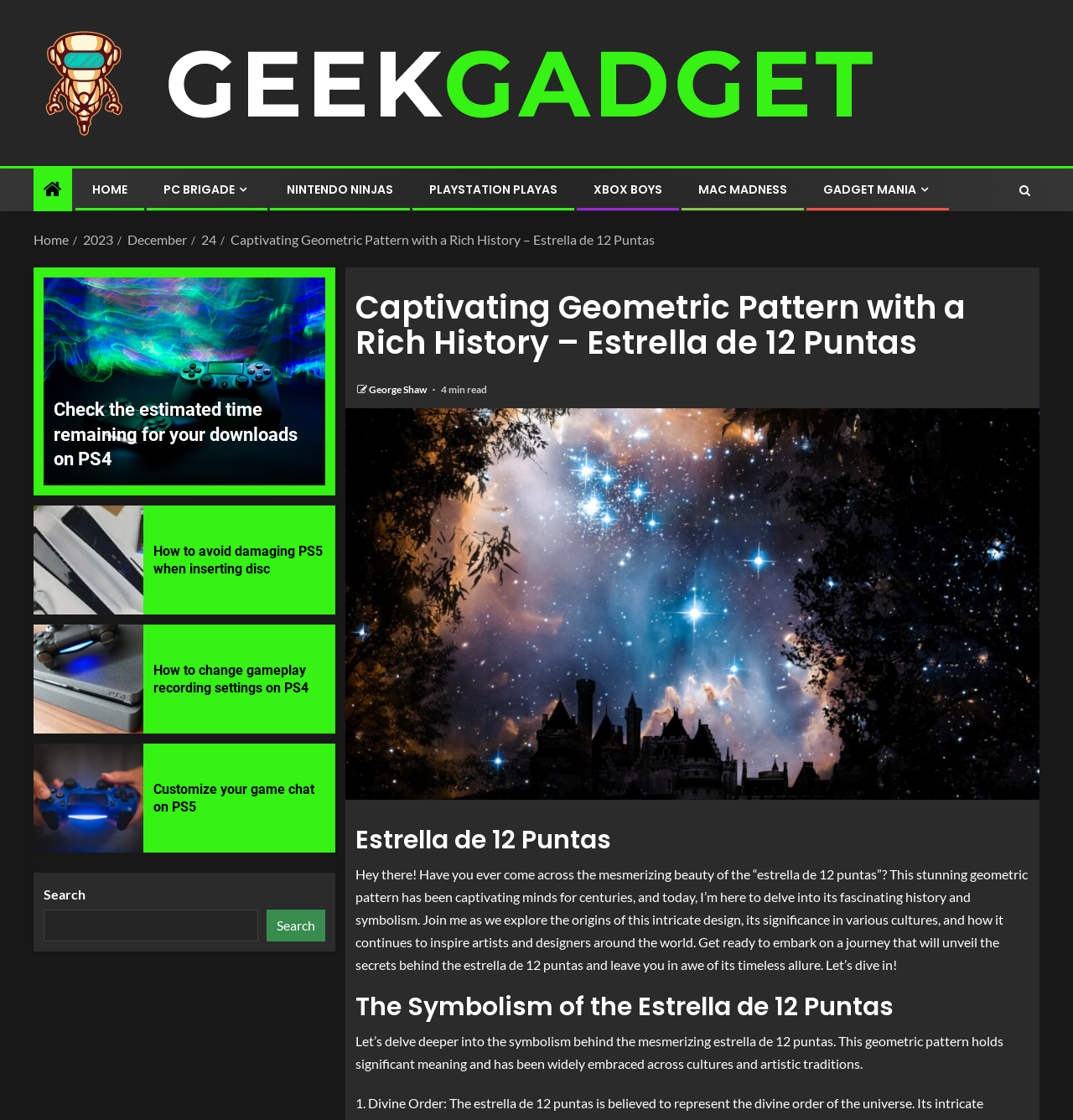Determine the main heading of the webpage and generate its text.

Captivating Geometric Pattern with a Rich History – Estrella de 12 Puntas